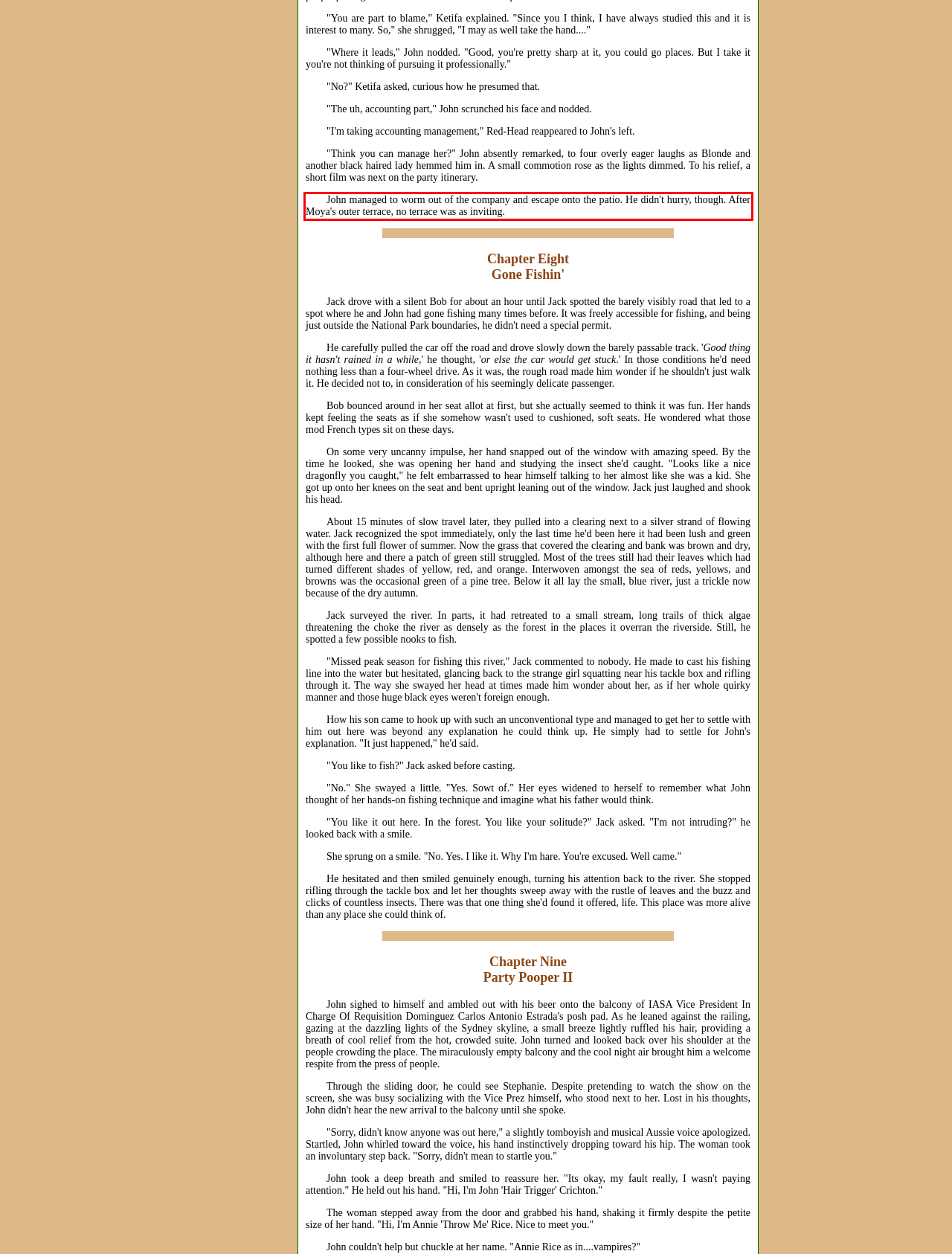The screenshot you have been given contains a UI element surrounded by a red rectangle. Use OCR to read and extract the text inside this red rectangle.

John managed to worm out of the company and escape onto the patio. He didn't hurry, though. After Moya's outer terrace, no terrace was as inviting.